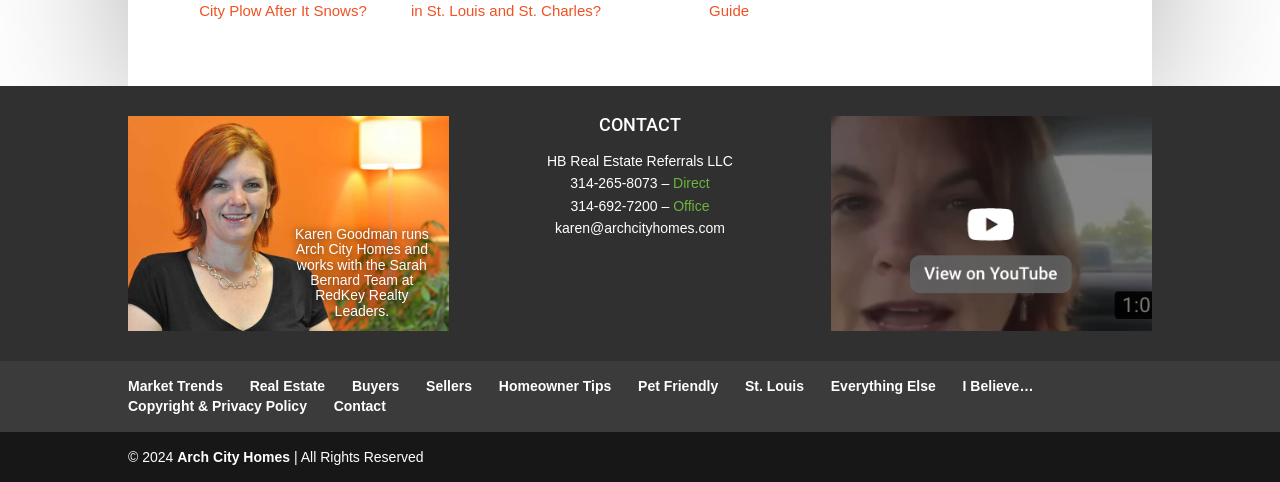Please identify the bounding box coordinates of the area I need to click to accomplish the following instruction: "Share on Facebook".

None